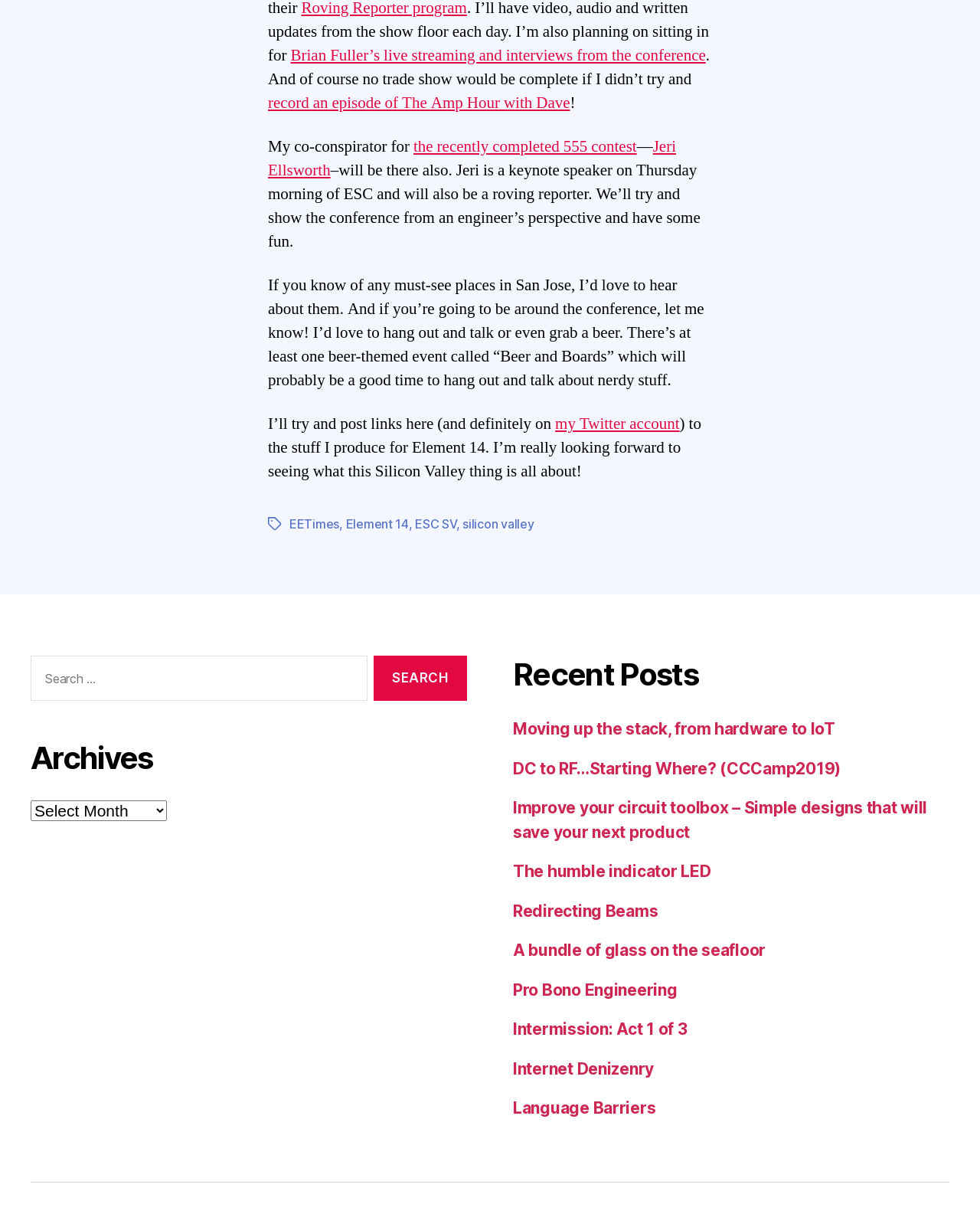Determine the bounding box coordinates of the element that should be clicked to execute the following command: "Read the post about Moving up the stack, from hardware to IoT".

[0.523, 0.593, 0.852, 0.608]